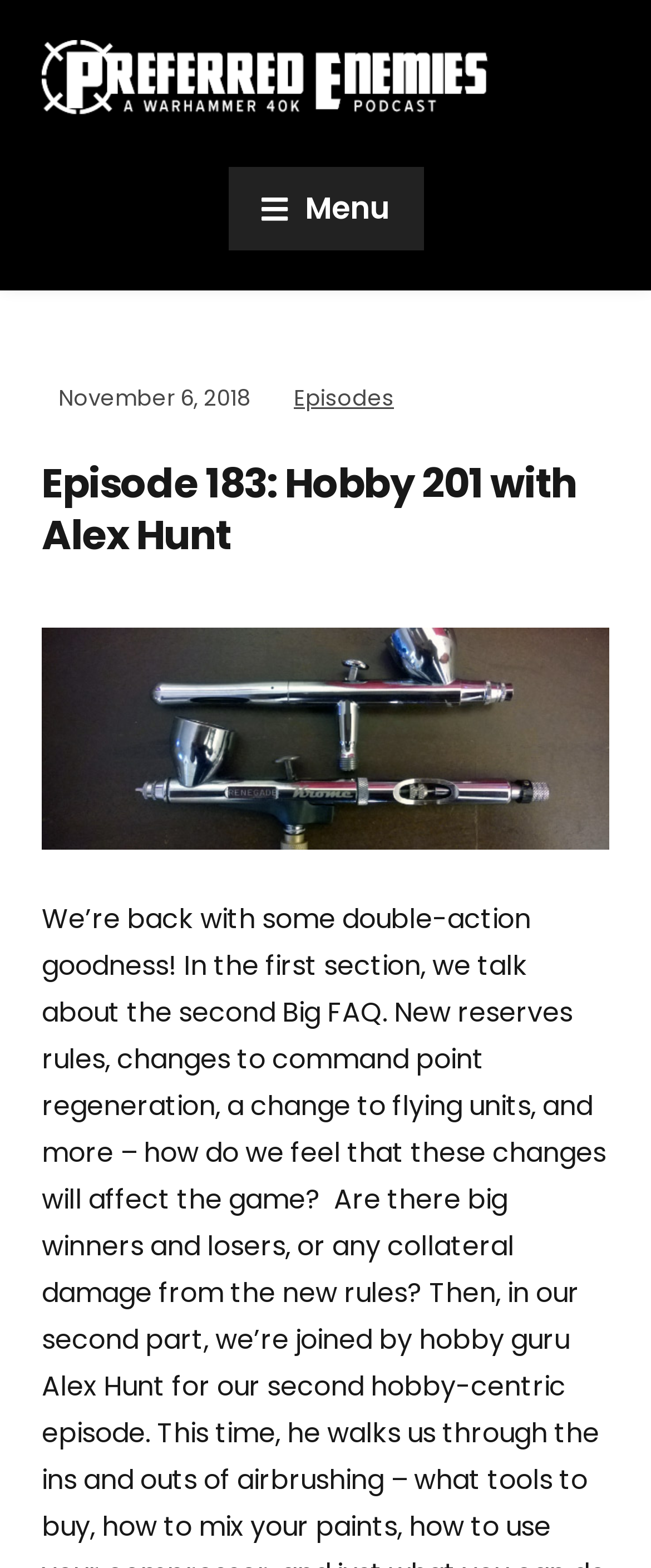What is the category of the episode?
Answer the question based on the image using a single word or a brief phrase.

Hobby